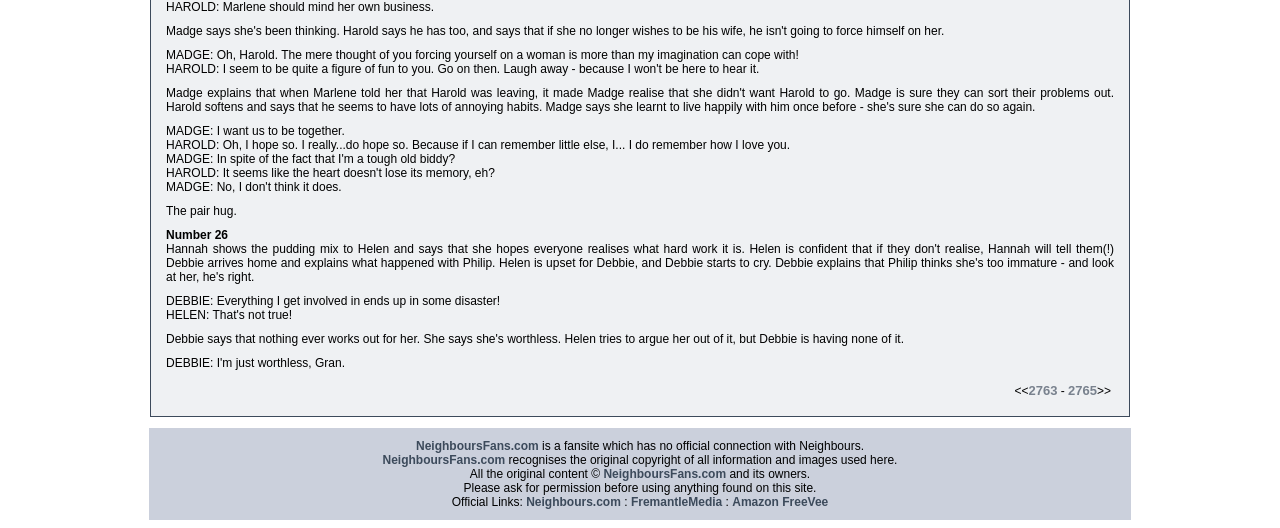Please find the bounding box for the following UI element description. Provide the coordinates in (top-left x, top-left y, bottom-right x, bottom-right y) format, with values between 0 and 1: NeighboursFans.com

[0.471, 0.885, 0.567, 0.912]